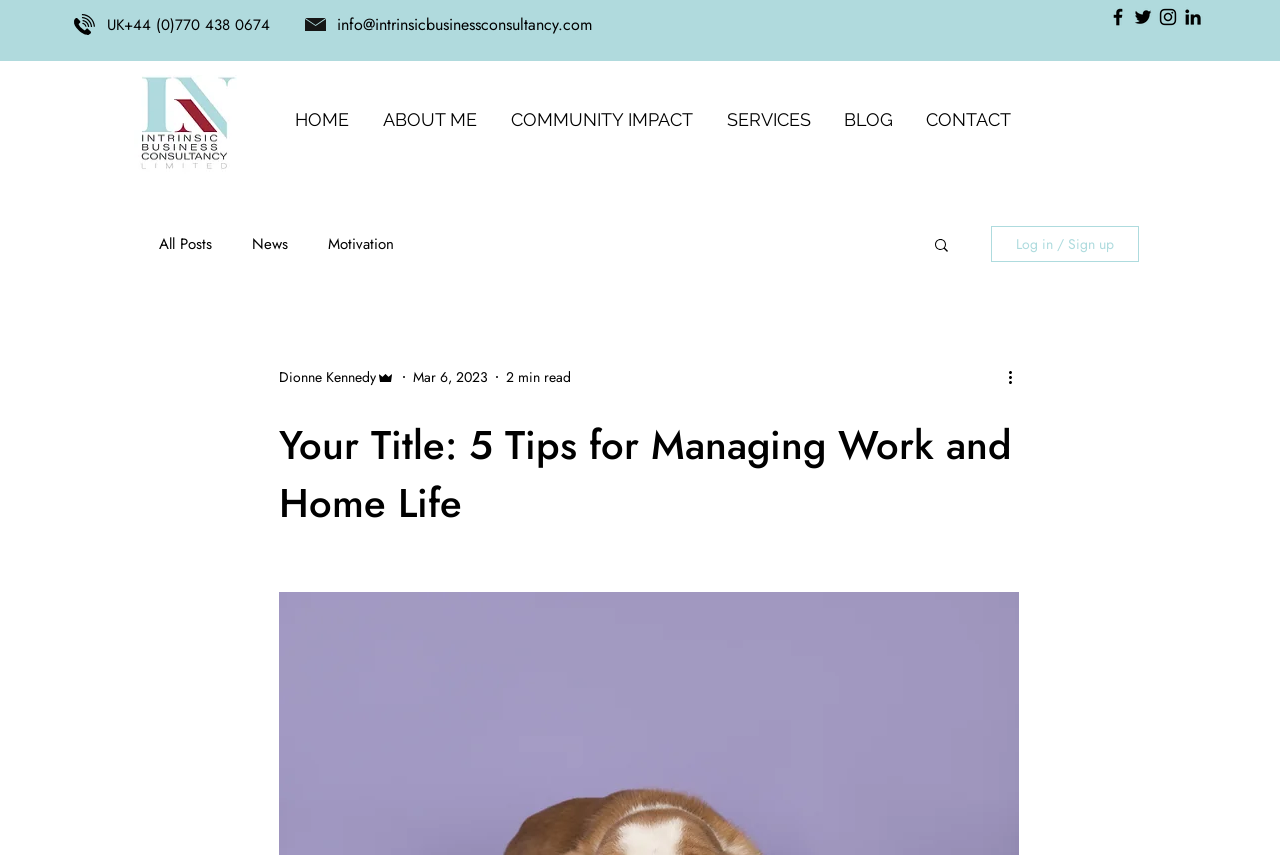Determine the bounding box coordinates of the region to click in order to accomplish the following instruction: "Read the blog post". Provide the coordinates as four float numbers between 0 and 1, specifically [left, top, right, bottom].

[0.218, 0.487, 0.796, 0.622]